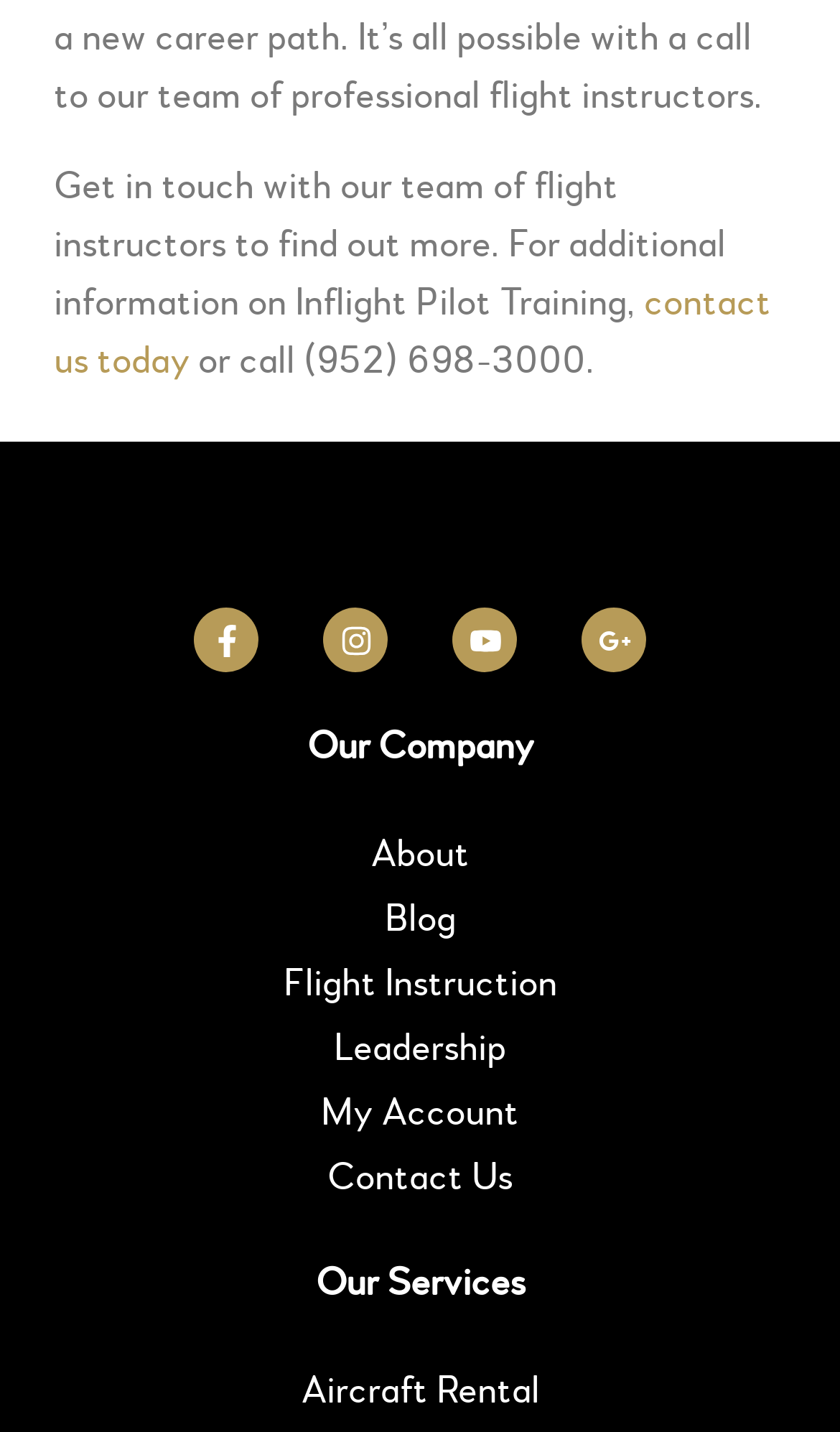Identify the bounding box coordinates for the UI element mentioned here: "Contact Us". Provide the coordinates as four float values between 0 and 1, i.e., [left, top, right, bottom].

[0.103, 0.799, 0.897, 0.844]